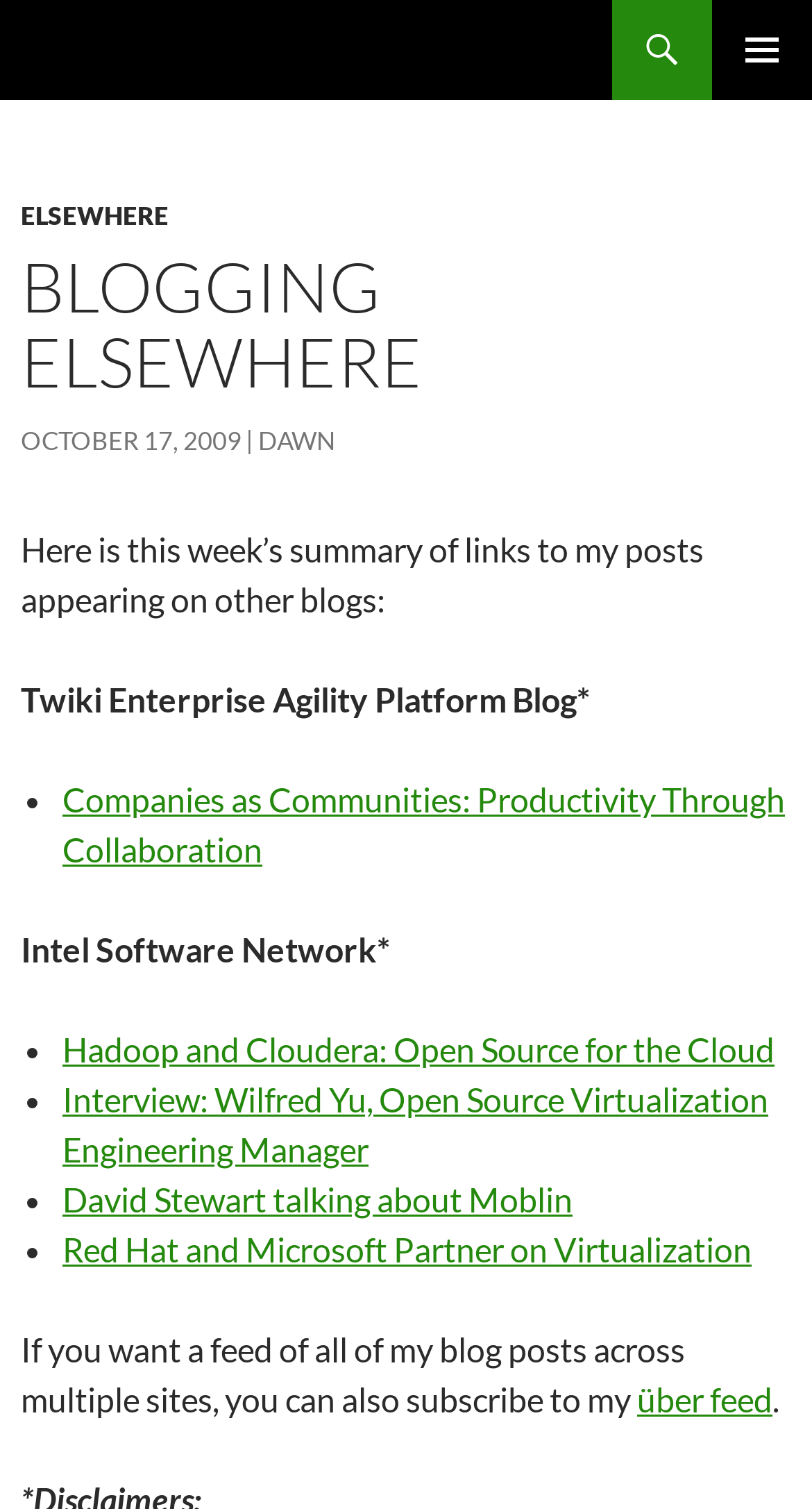Determine the bounding box coordinates of the section I need to click to execute the following instruction: "Open the primary menu". Provide the coordinates as four float numbers between 0 and 1, i.e., [left, top, right, bottom].

[0.877, 0.0, 1.0, 0.066]